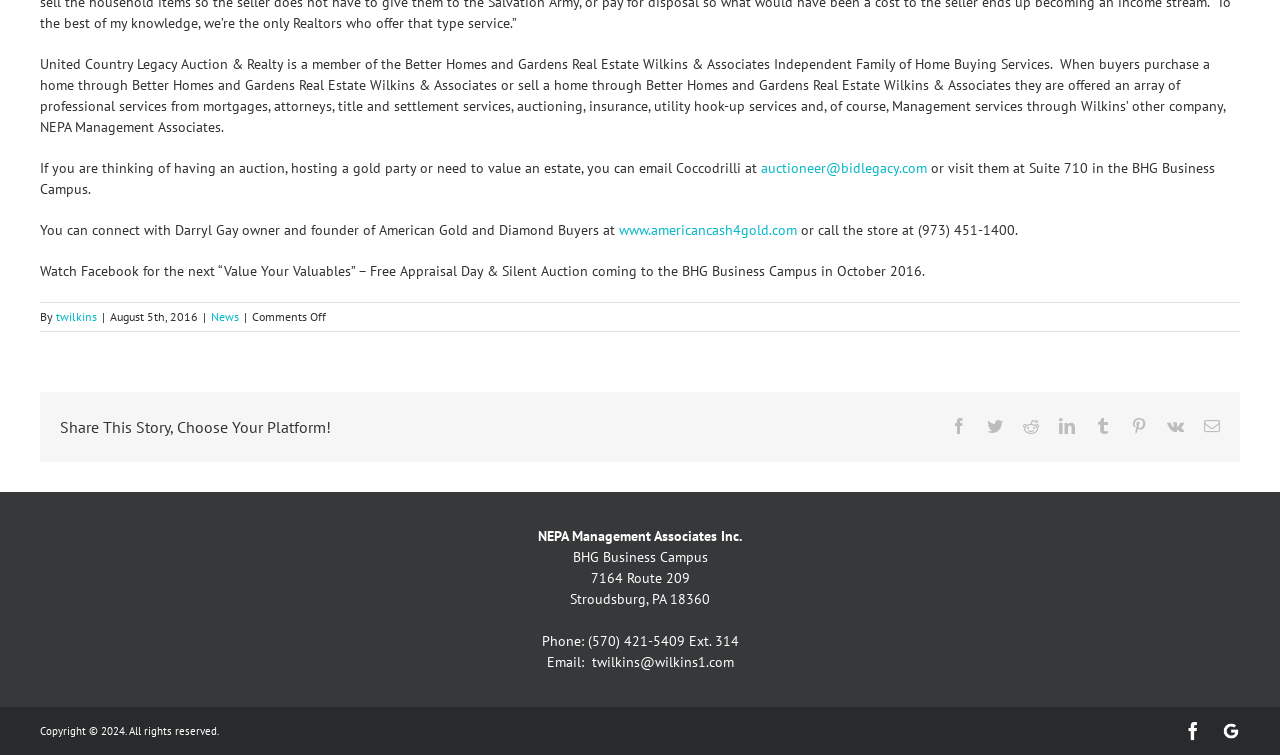From the element description (570) 421-5409, predict the bounding box coordinates of the UI element. The coordinates must be specified in the format (top-left x, top-left y, bottom-right x, bottom-right y) and should be within the 0 to 1 range.

[0.459, 0.837, 0.535, 0.861]